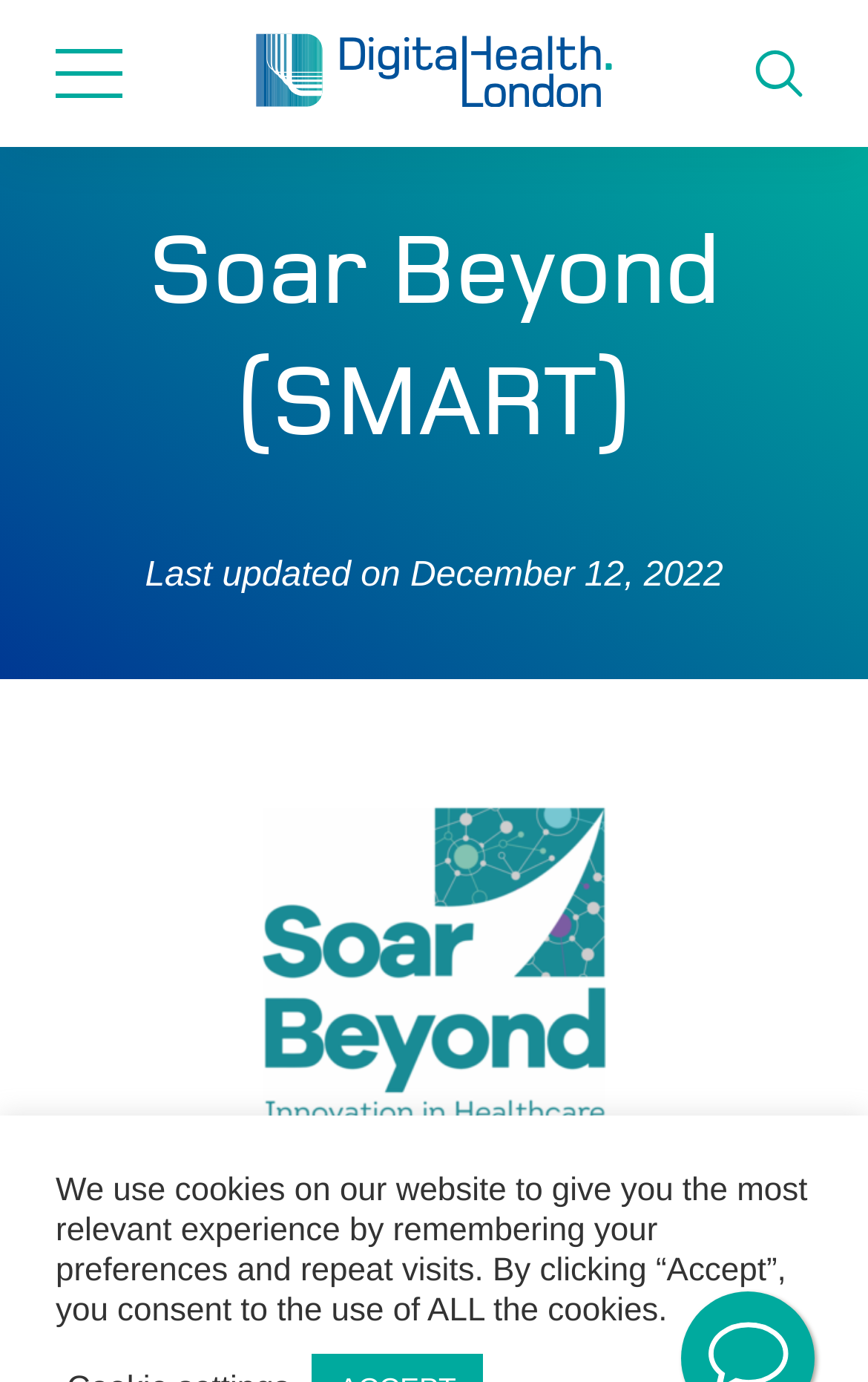Provide the bounding box coordinates of the UI element that matches the description: "News".

[0.0, 0.512, 1.0, 0.614]